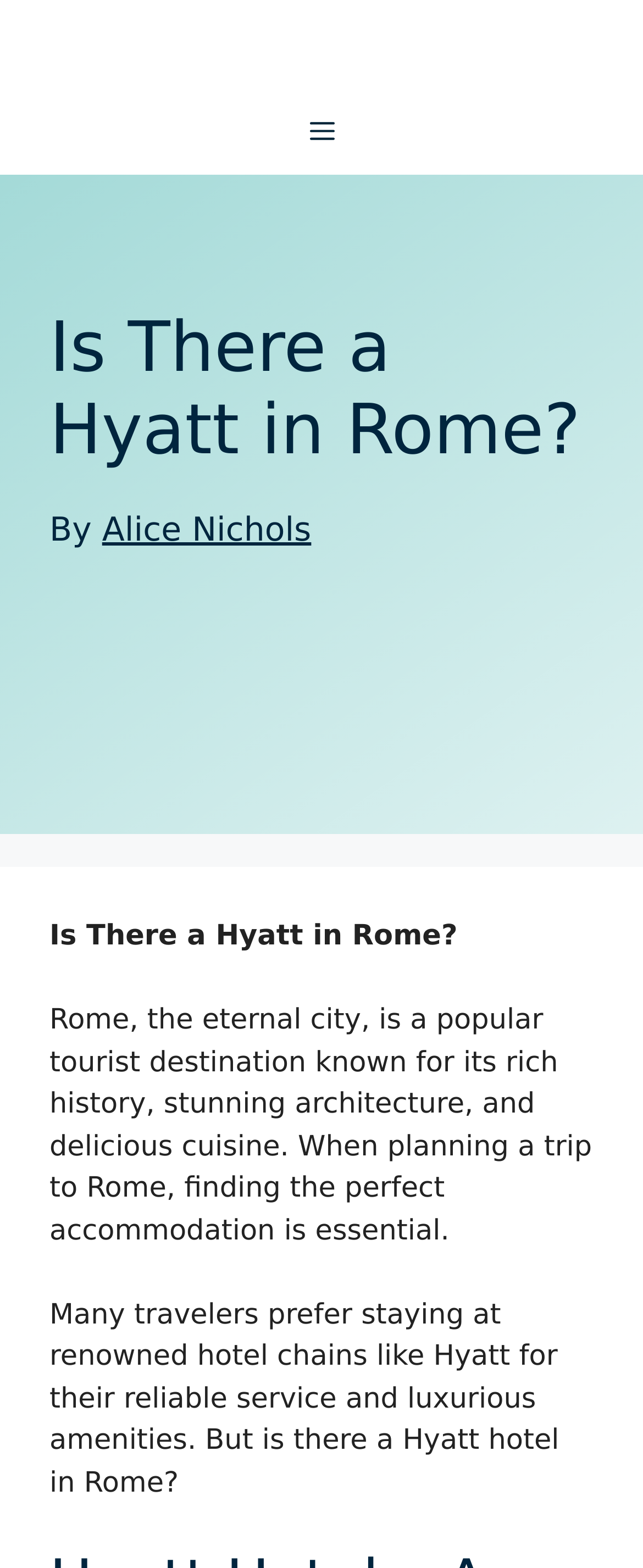Identify the bounding box coordinates for the UI element mentioned here: "Alice Nichols". Provide the coordinates as four float values between 0 and 1, i.e., [left, top, right, bottom].

[0.159, 0.325, 0.484, 0.35]